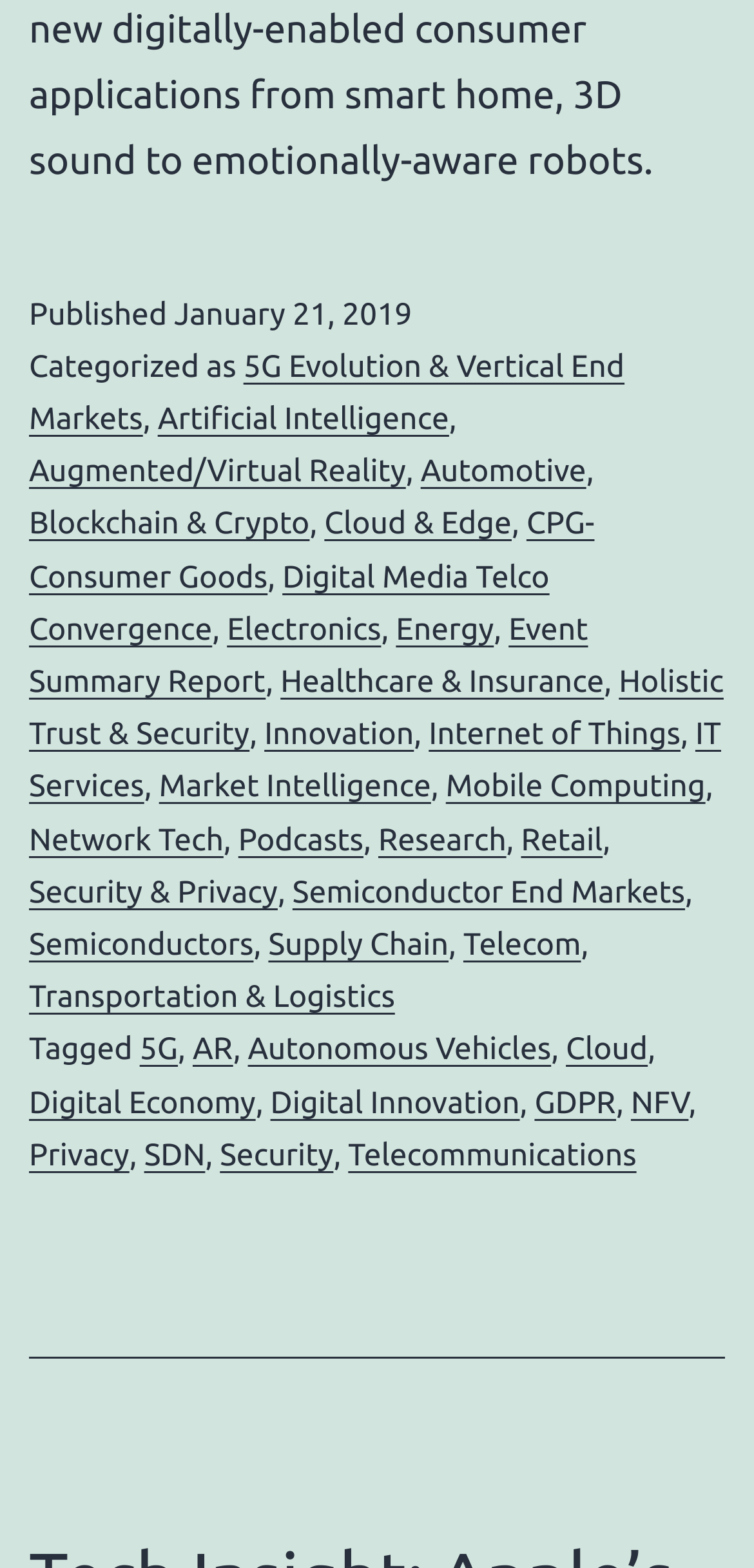Determine the bounding box coordinates of the UI element described below. Use the format (top-left x, top-left y, bottom-right x, bottom-right y) with floating point numbers between 0 and 1: Telecommunications

[0.462, 0.726, 0.844, 0.748]